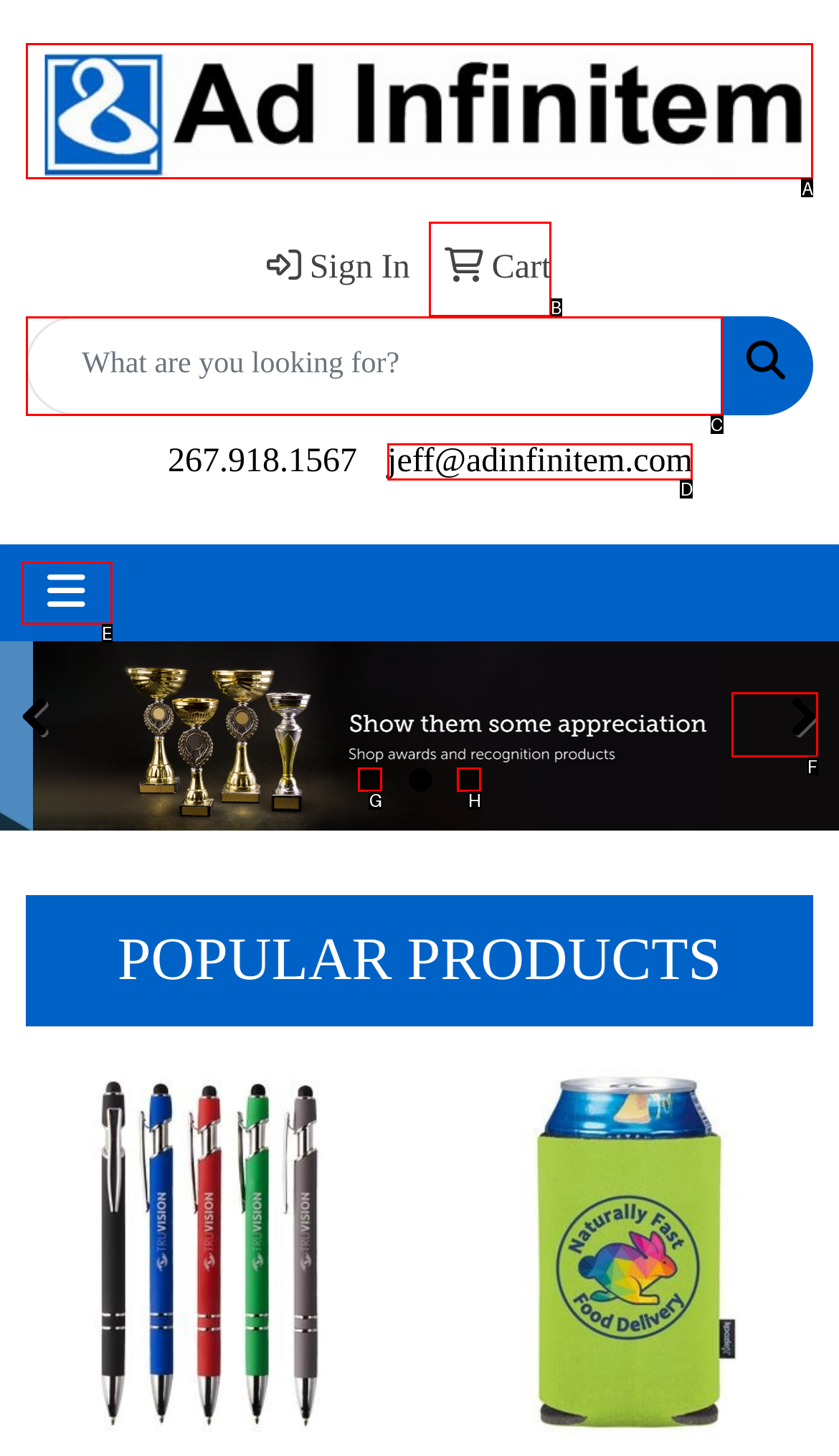Choose the letter of the UI element necessary for this task: Click on the Ad Infinitem logo
Answer with the correct letter.

A